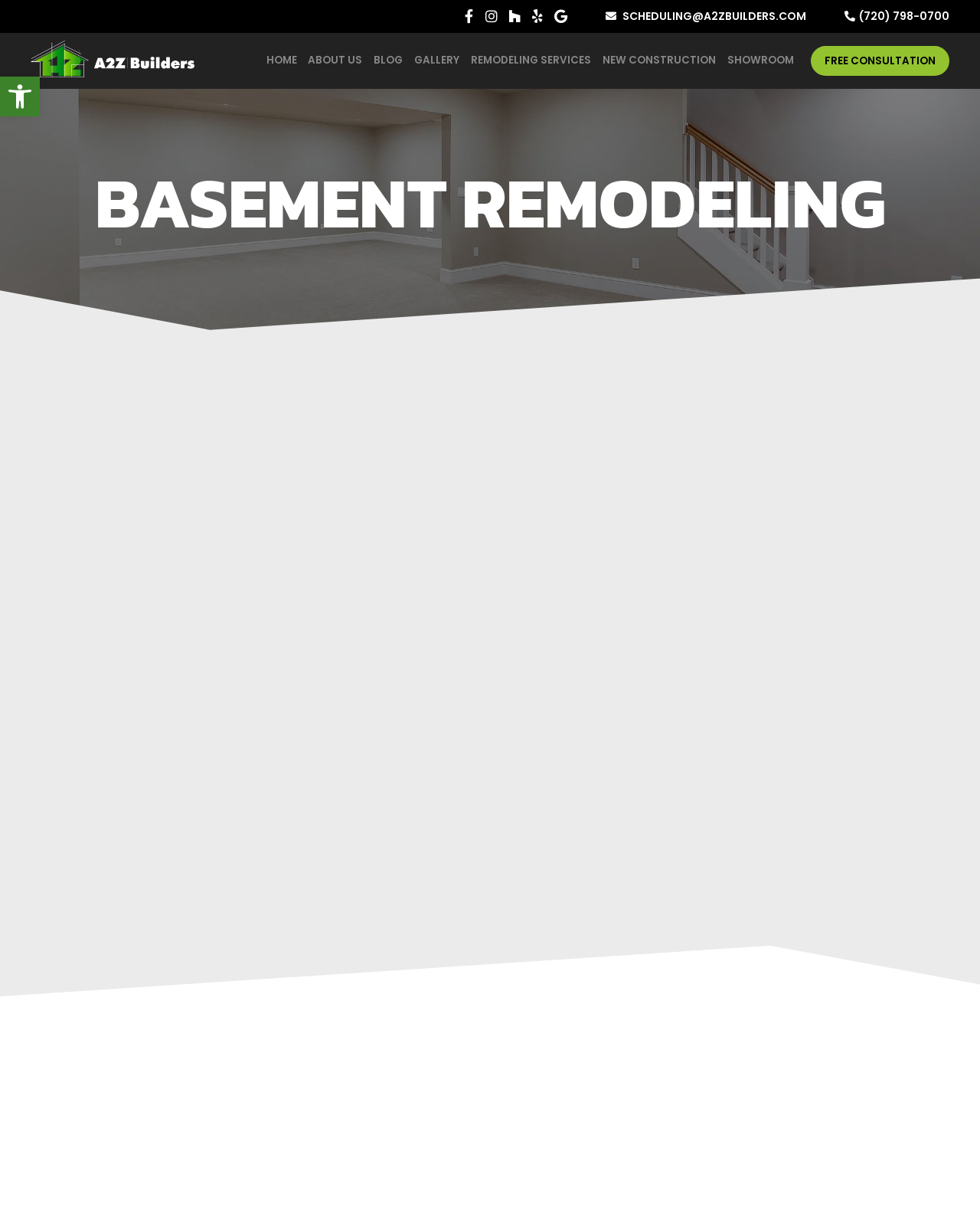Highlight the bounding box coordinates of the element that should be clicked to carry out the following instruction: "View the GALLERY". The coordinates must be given as four float numbers ranging from 0 to 1, i.e., [left, top, right, bottom].

[0.423, 0.037, 0.469, 0.062]